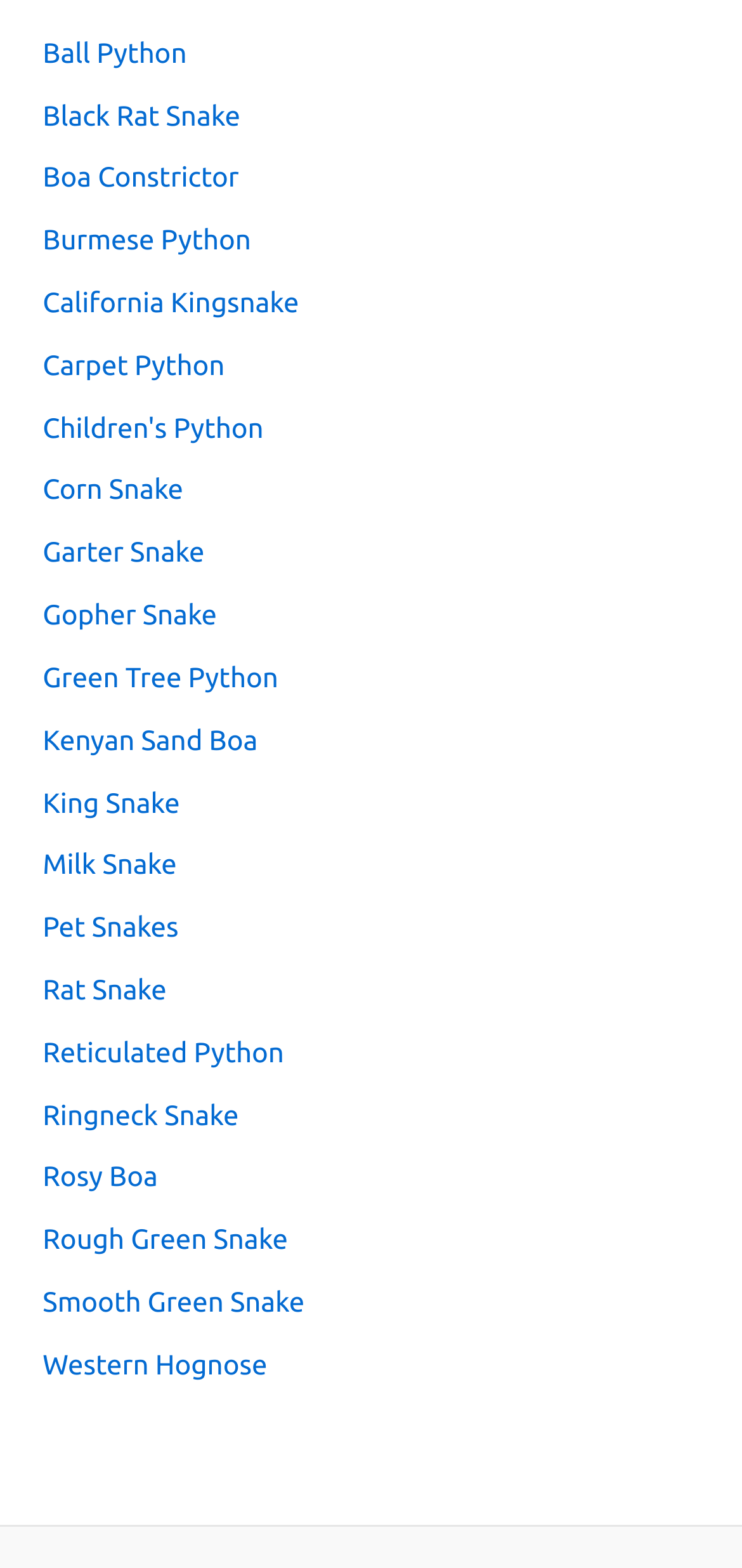Please answer the following question using a single word or phrase: 
How many links are below 'California Kingsnake'?

17